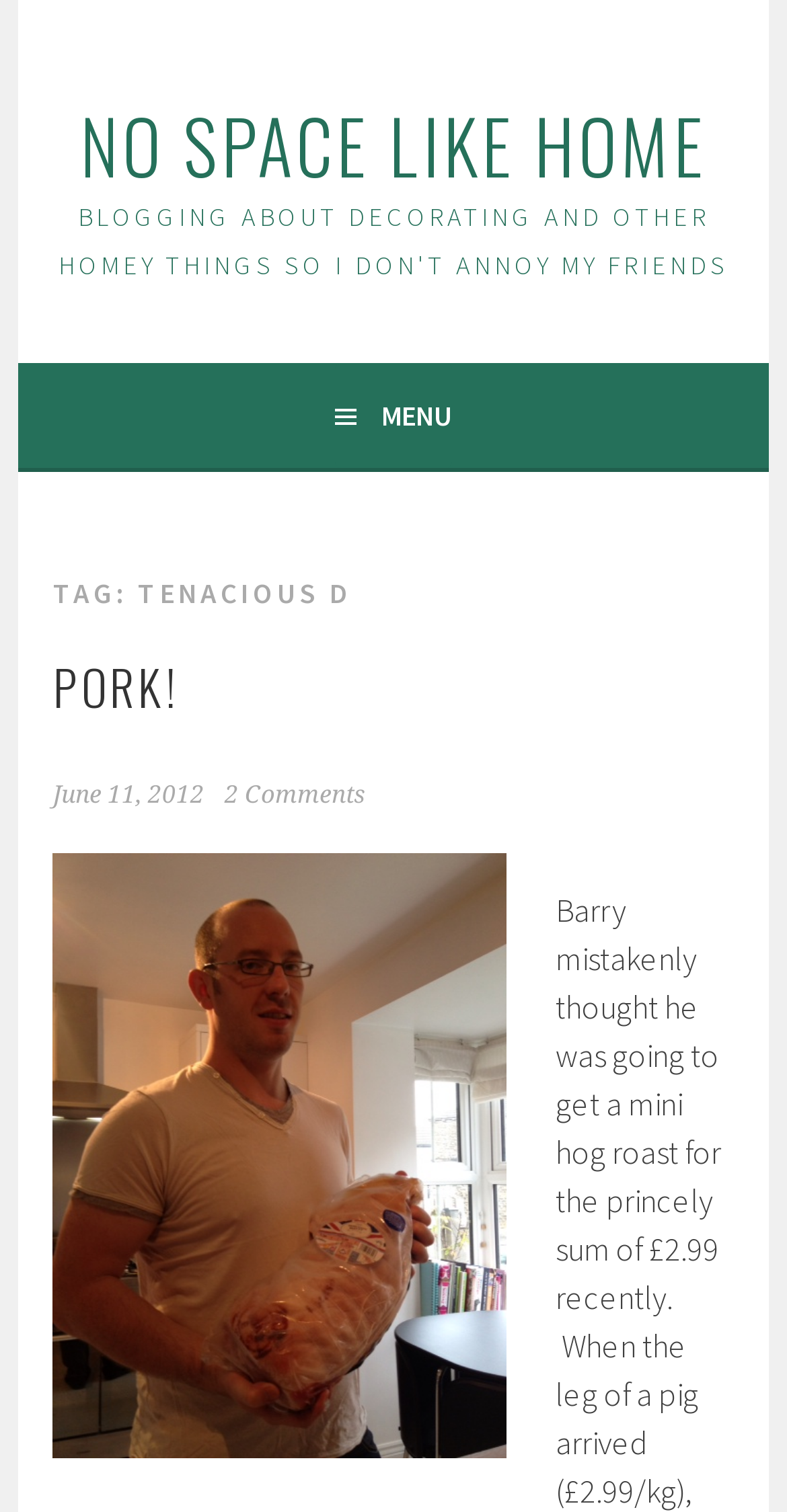Is the menu expanded?
Please provide a comprehensive answer based on the contents of the image.

The button ' MENU' has an attribute 'expanded: False', which indicates that the menu is not expanded.